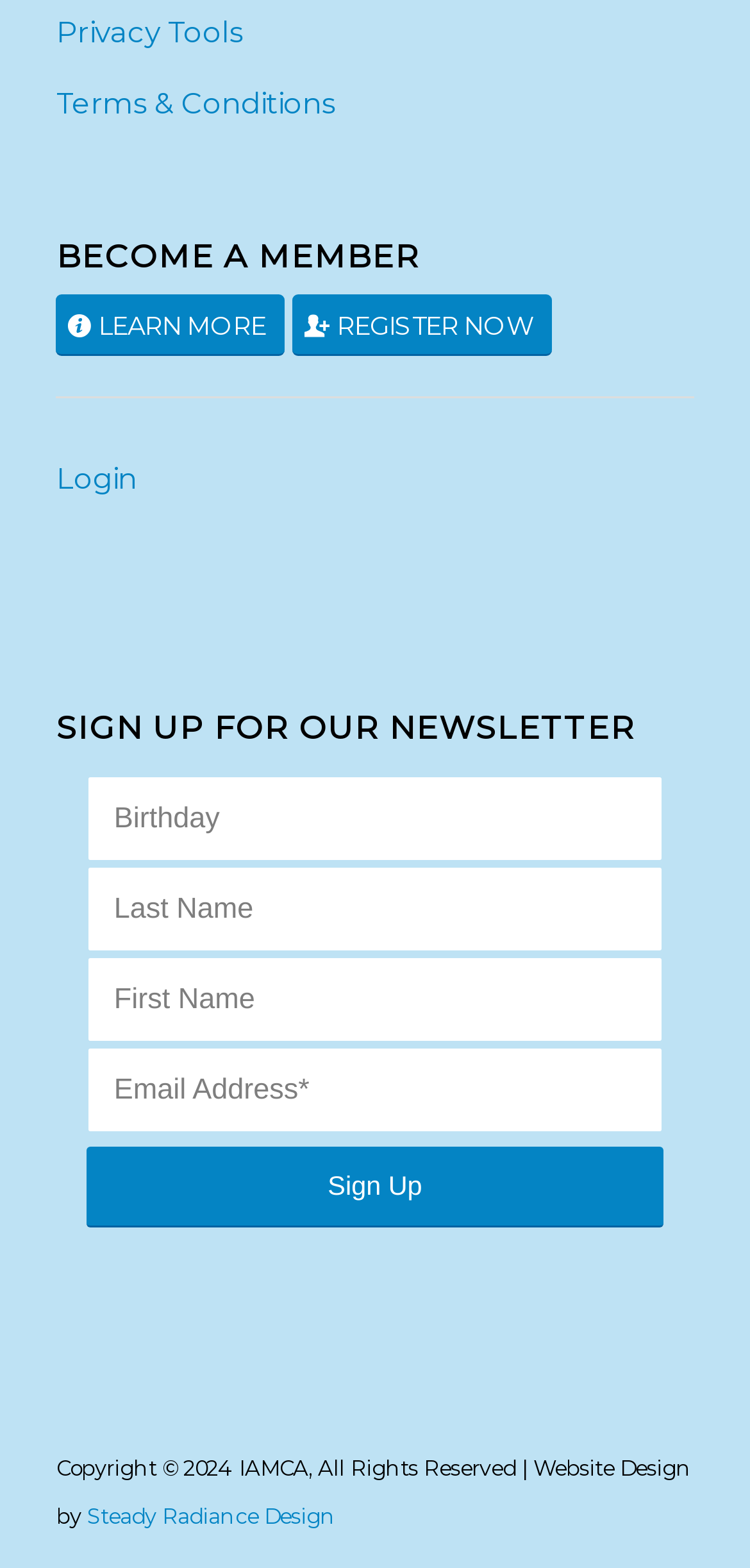Locate the UI element described by Login and provide its bounding box coordinates. Use the format (top-left x, top-left y, bottom-right x, bottom-right y) with all values as floating point numbers between 0 and 1.

[0.075, 0.293, 0.183, 0.317]